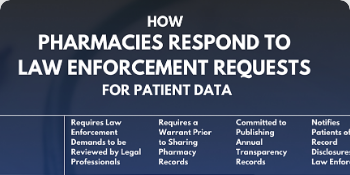What do pharmacies commit to publishing annually?
Utilize the image to construct a detailed and well-explained answer.

According to the infographic, pharmacies are committed to publishing annual transparency records, which aims to provide transparency in how patient data is handled. This means that pharmacies will release a report every year detailing how they handle patient data and respond to law enforcement requests.